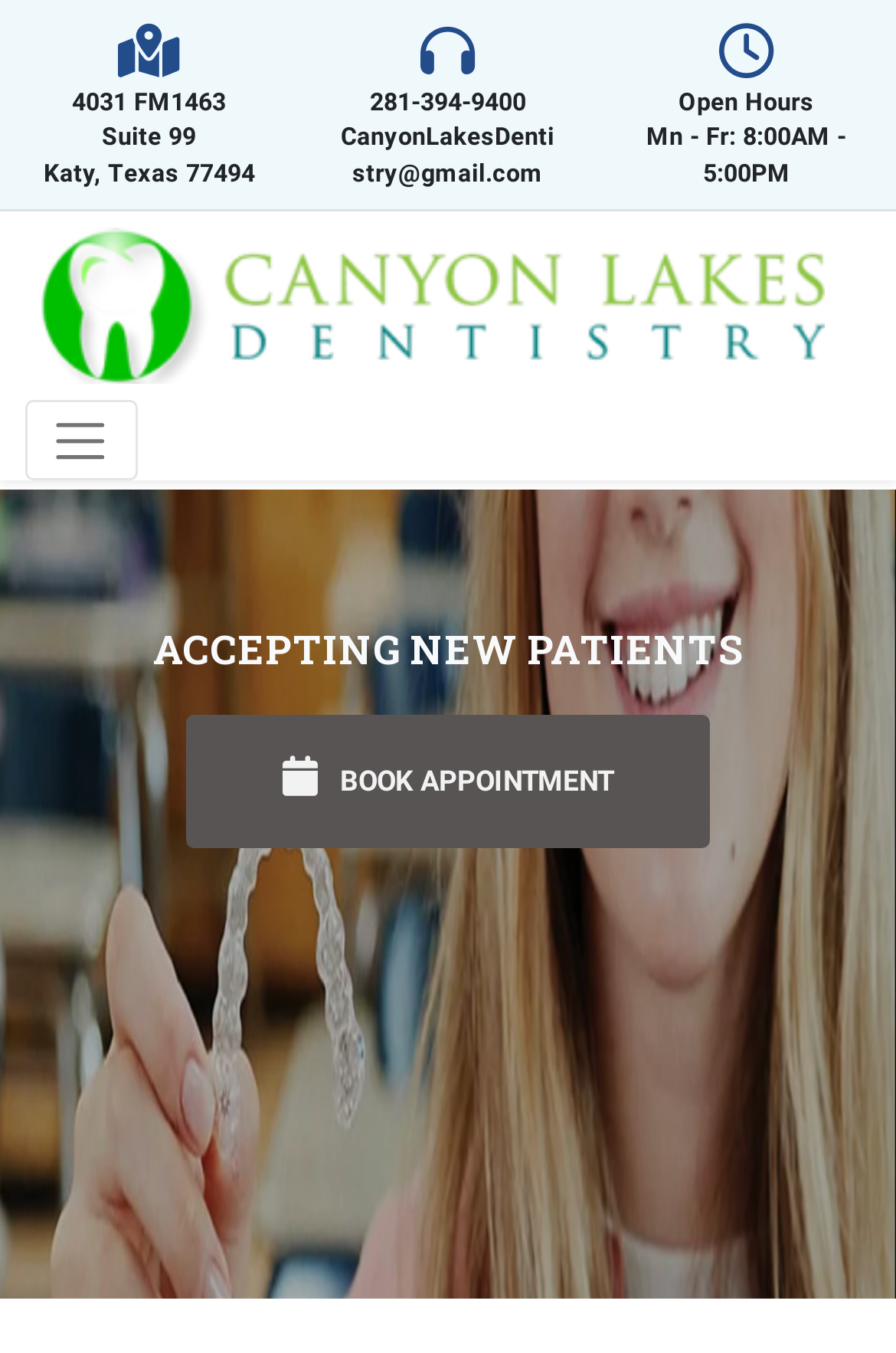What is the email address of Canyon Lakes Dentistry?
Use the information from the image to give a detailed answer to the question.

I found the email address by looking at the link element with the text 'CanyonLakesDentistry@gmail.com' which is located at the top of the page.